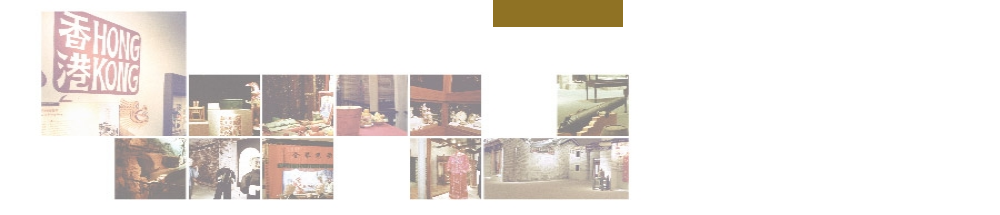Provide a comprehensive description of the image.

The image showcases a vibrant exhibition scene from the Hong Kong Museum of History, specifically highlighting the historical and cultural richness of the City of Victoria. Featured prominently is a bold sign reading "HONG KONG," which signifies the museum's focus on the city's unique heritage. Surrounding this central element are various artifacts and displays, including traditional artifacts and decor that reflect the lifestyle and history of the region.

The layout reveals a mosaic of photographs capturing different aspects of the exhibition, each contributing to an immersive narrative about the historical developments that shaped Hong Kong from the mid-19th century to mid-20th century. The visual composition invites viewers to explore these historical contexts through engaging visuals, making it a captivating experience for visitors interested in understanding Hong Kong's past and cultural evolution. This image serves as a gateway to the rich tapestry of stories presented within the museum's collections.